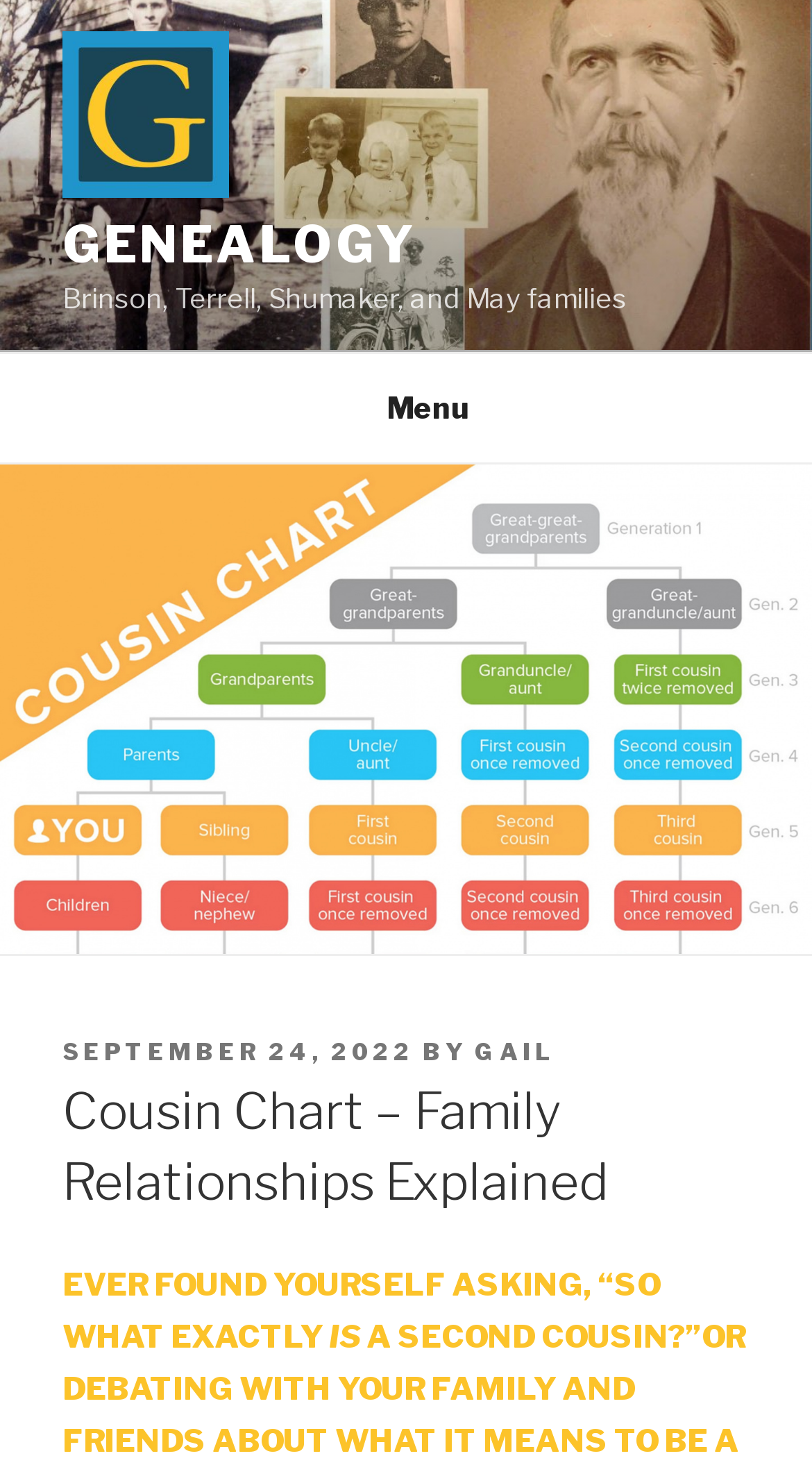What is the name of the family in the genealogy image?
Give a thorough and detailed response to the question.

By looking at the image with the description 'Genealogy-Brinson, Terrell, Shumaker, and May families', I can infer that the name of the family in the genealogy image is Brinson, Terrell, Shumaker, and May.